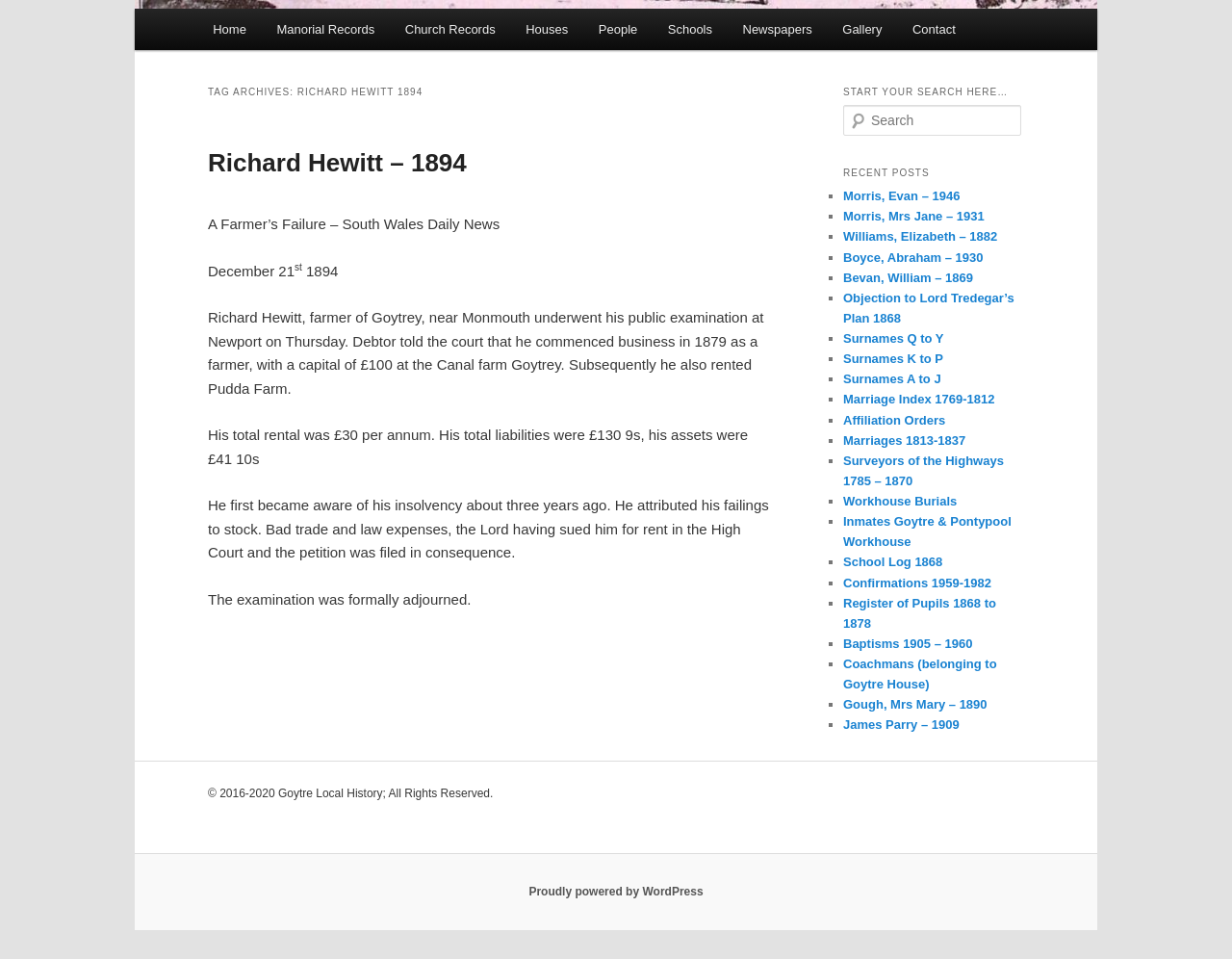Show the bounding box coordinates for the HTML element as described: "School Log 1868".

[0.684, 0.579, 0.765, 0.594]